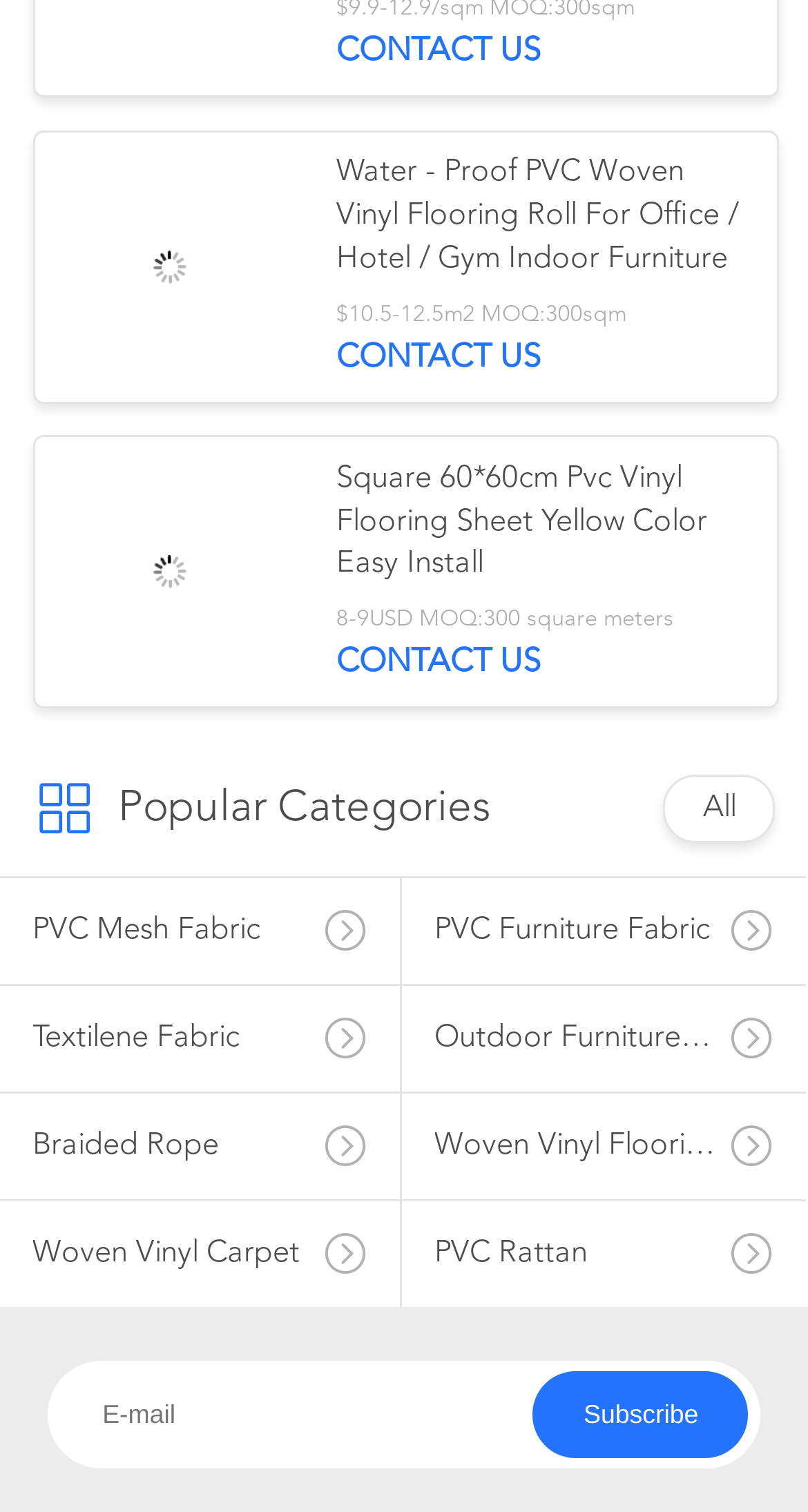Given the element description: "Subscribe", predict the bounding box coordinates of this UI element. The coordinates must be four float numbers between 0 and 1, given as [left, top, right, bottom].

[0.66, 0.907, 0.927, 0.964]